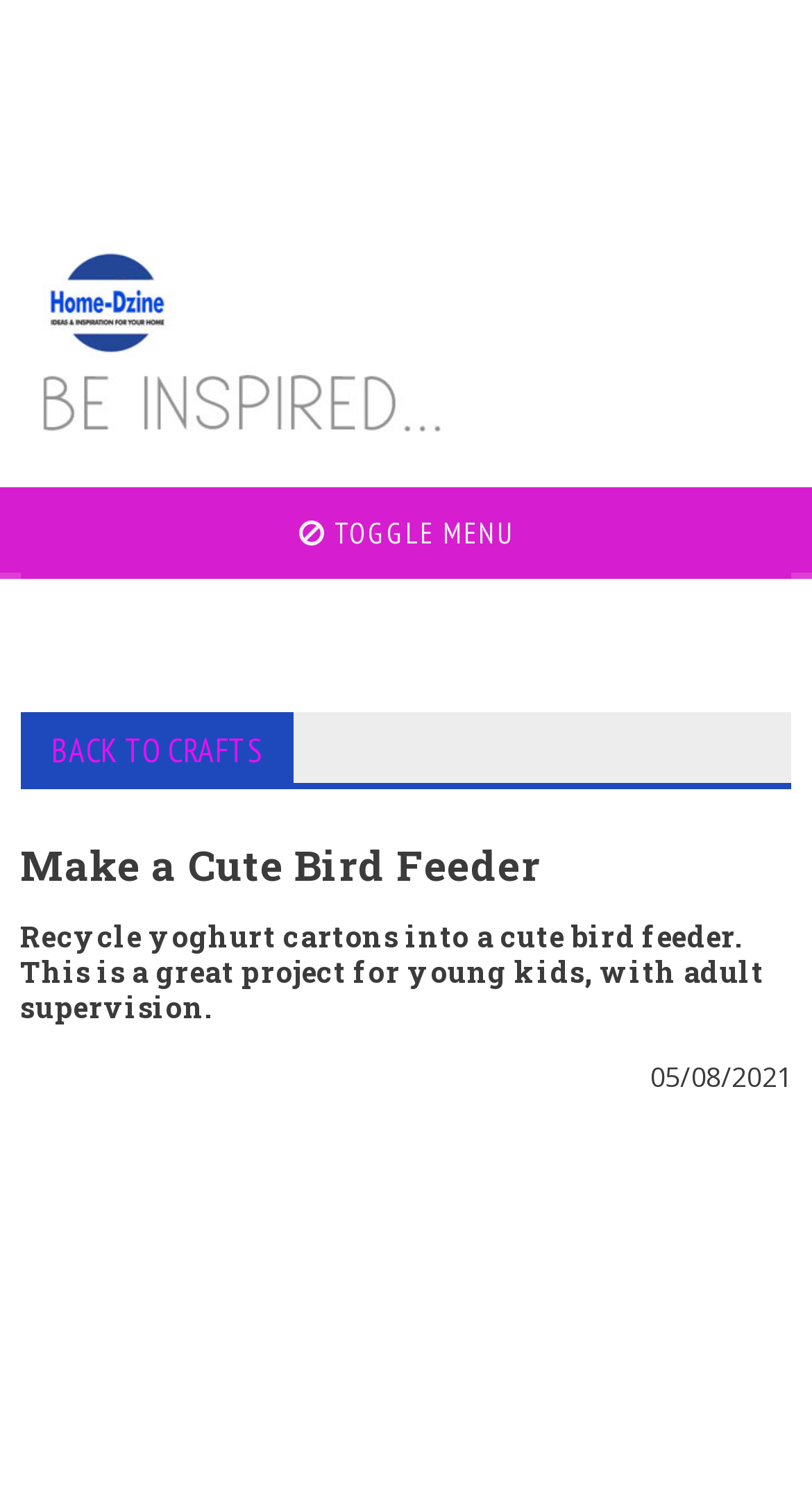Using the description: "Toggle Menu", identify the bounding box of the corresponding UI element in the screenshot.

[0.025, 0.326, 0.975, 0.387]